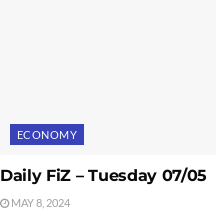Detail every visible element in the image extensively.

This image features a graphic from "Daily FiZ," specifically highlighting the edition for Tuesday, May 7, 2024. Prominently displayed is the title "Daily FiZ – Tuesday 07/05" in bold text, drawing attention to the content of this edition. Above the main title is a blue rectangular label marked "ECONOMY," indicating the thematic focus on economic news or discussions for this particular issue. The design is clean and modern, reflecting a professional aesthetic that complements the informational context of the publication.